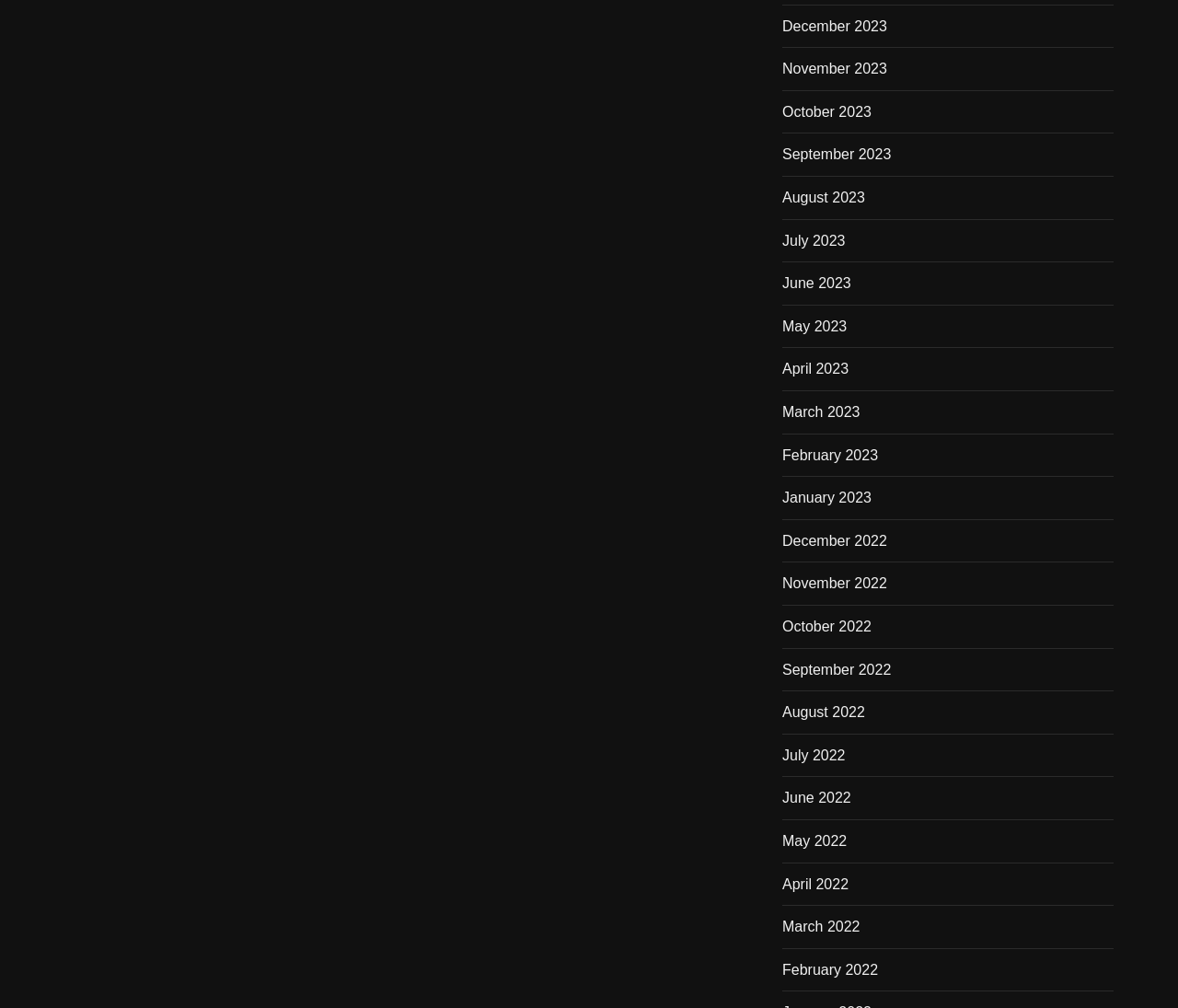Could you highlight the region that needs to be clicked to execute the instruction: "View September 2023"?

[0.664, 0.142, 0.756, 0.165]